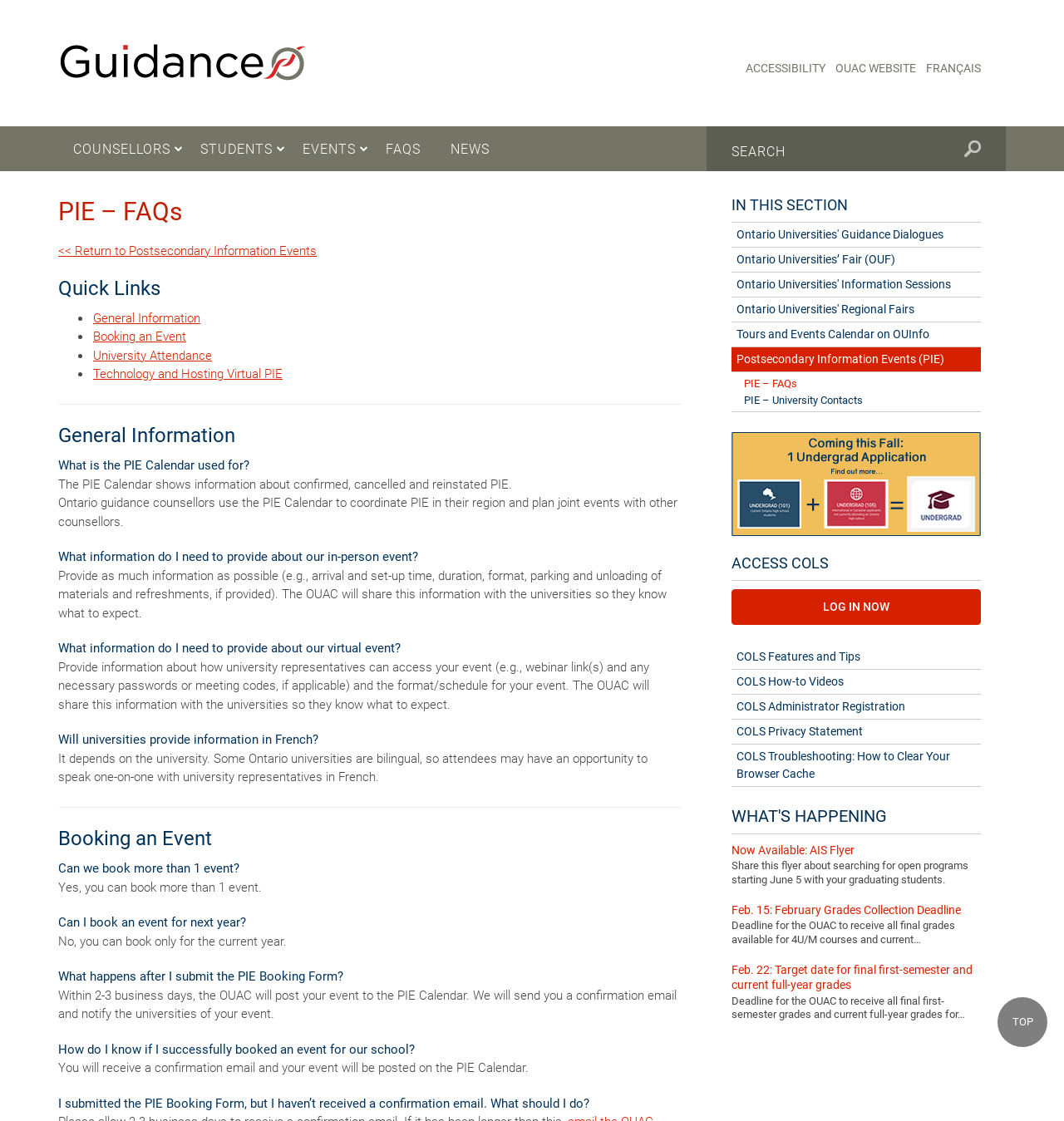Extract the heading text from the webpage.

PIE – FAQs